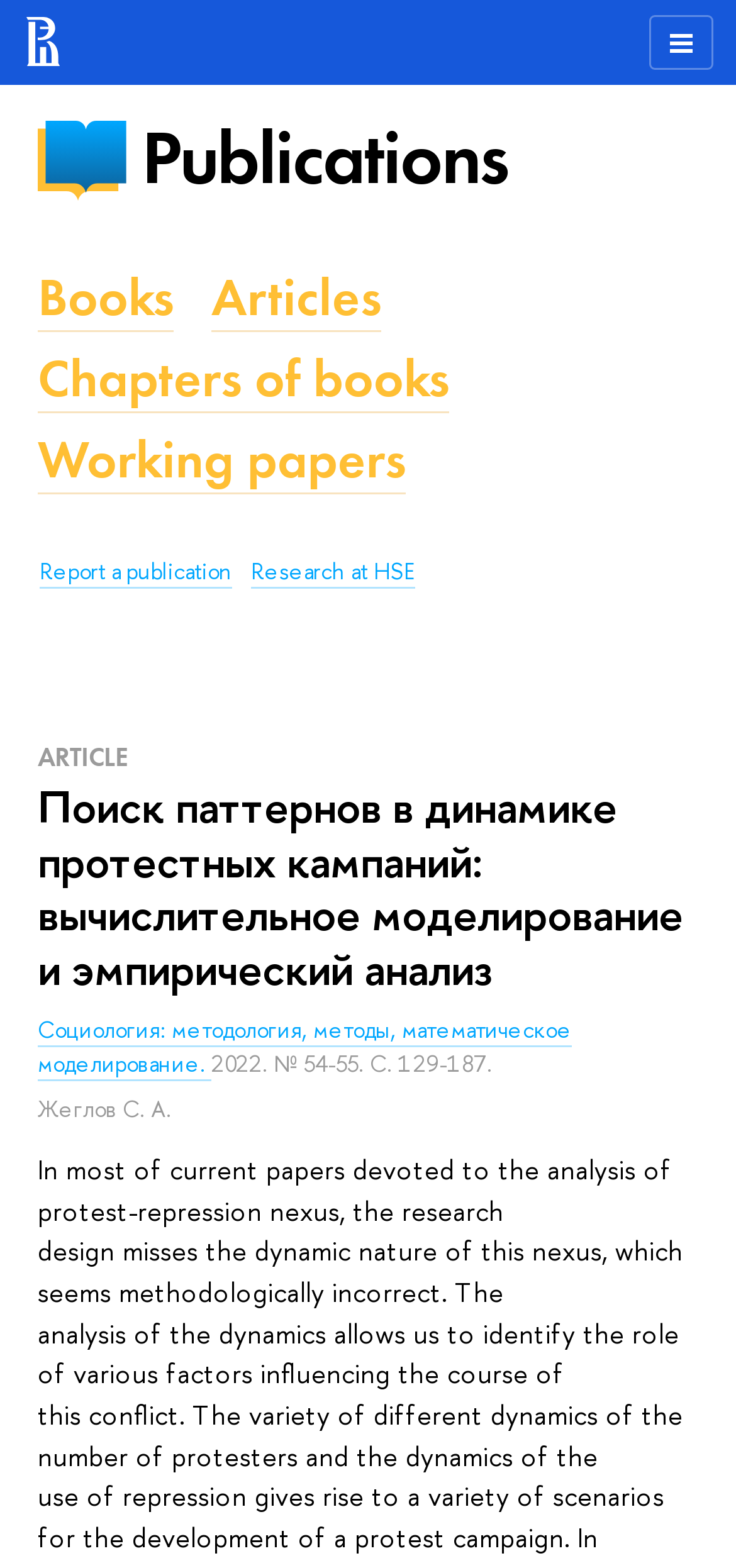Give a one-word or short-phrase answer to the following question: 
What is the institution affiliated with the research?

HSE